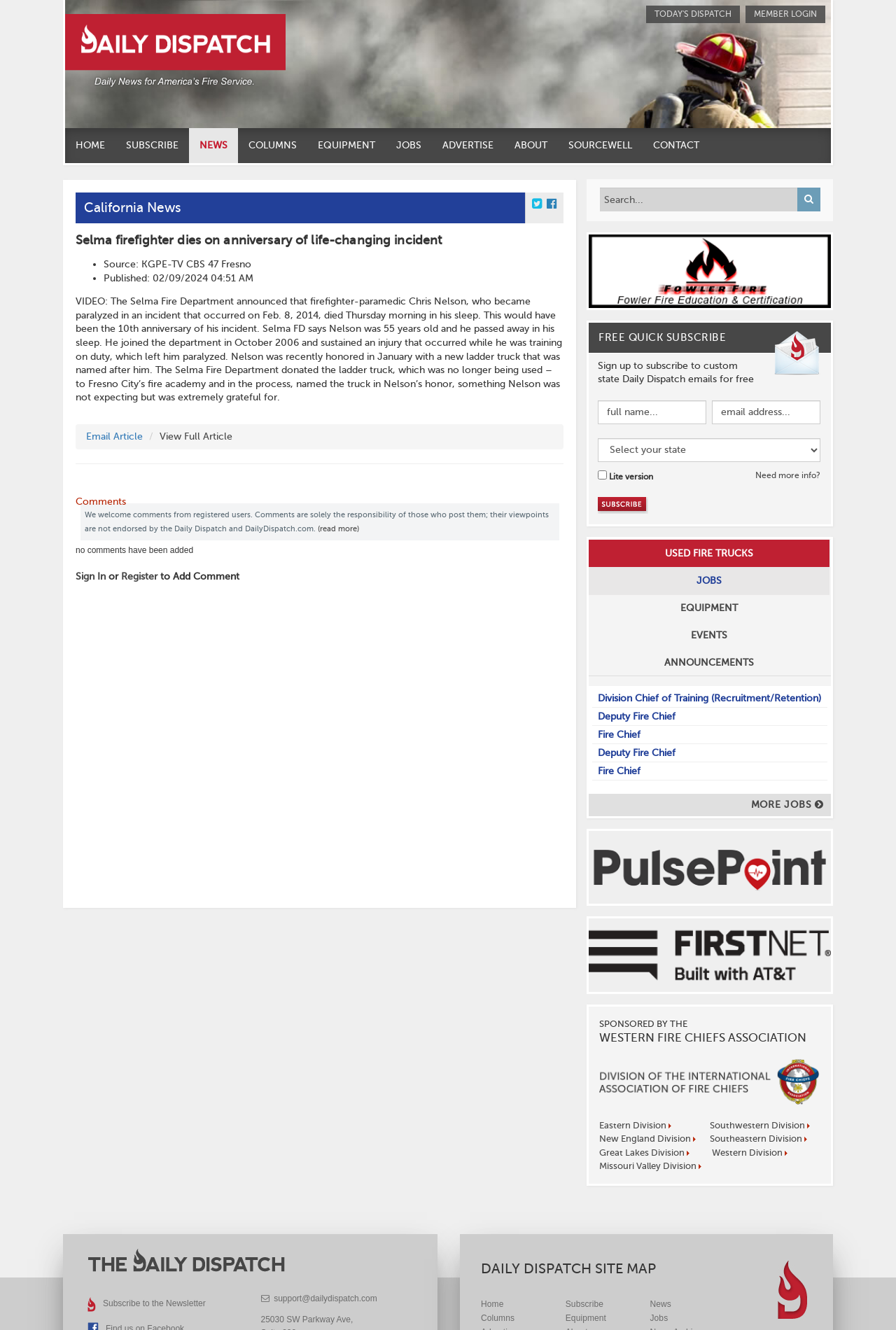Provide a brief response to the question using a single word or phrase: 
What is the function of the search box?

To search the website